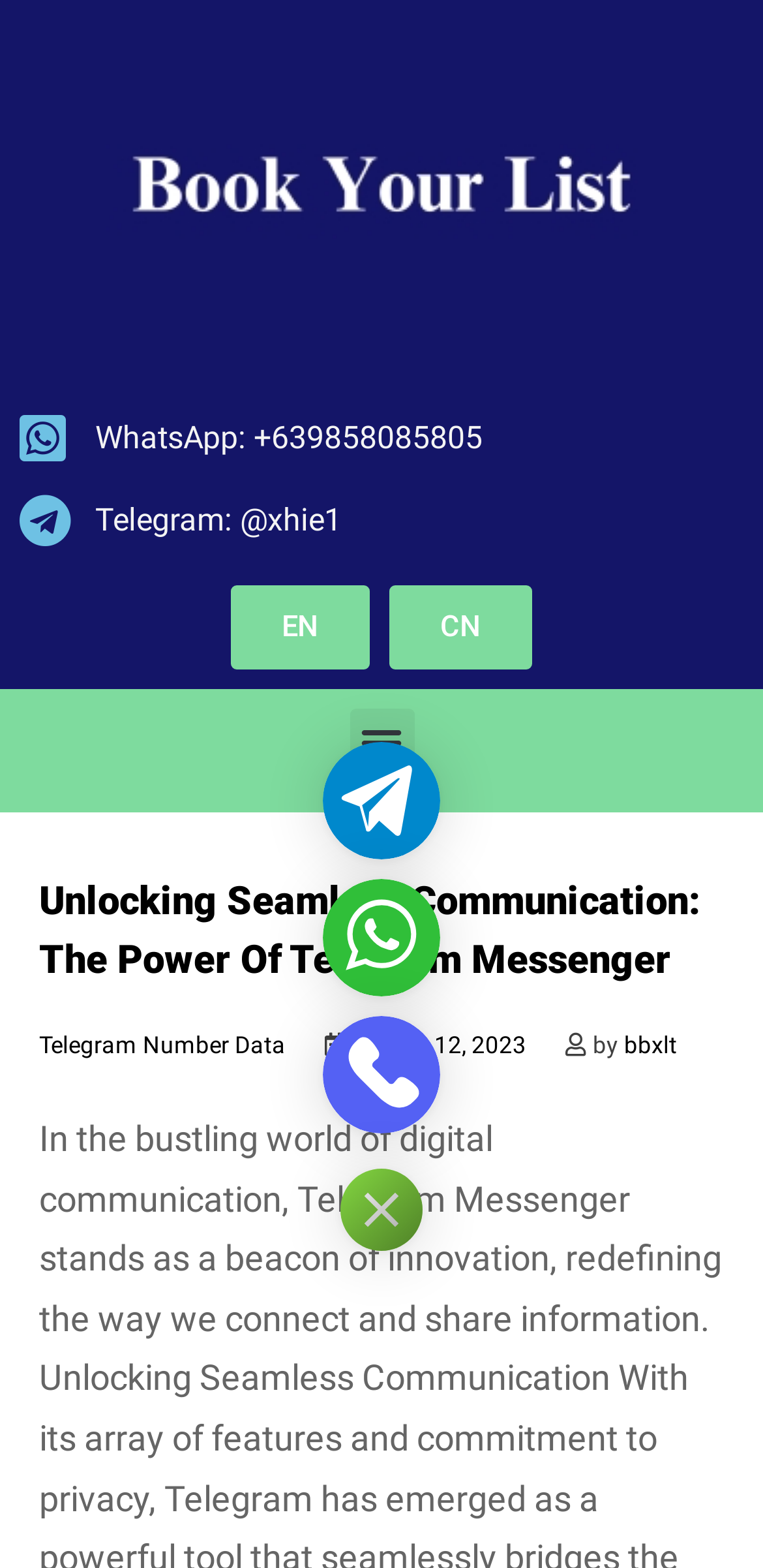Create a detailed description of the webpage's content and layout.

The webpage appears to be a communication platform or service provider, focusing on seamless communication and collaboration. At the top, there are three links aligned horizontally, followed by a button with a "×" symbol, likely used for closing or canceling an action.

Below these elements, a prominent heading reads "Contact in telegram or whatsapp" with a static text providing contact information, including a Telegram handle and a WhatsApp phone number. A "CHAT" link is positioned nearby, possibly allowing users to initiate a conversation.

On the left side, a prominent link "Book Your List" is accompanied by an image with the same text, which may be a call-to-action (CTA) button. Above this element, there are two links, "WhatsApp: +639858085805" and "Telegram: @xhie1", which seem to be alternative contact methods.

In the top-right corner, there are two language selection links, "EN" and "CN", allowing users to switch between English and Chinese. A "Menu Toggle" button is positioned nearby, which, when expanded, reveals a header section containing a heading that reads "Unlocking Seamless Communication: The Power Of Telegram Messenger".

Within this header section, there are several links, including "Telegram Number Data", a date "August 12, 2023", and an author name "bbxlt". The overall layout suggests a focus on communication, collaboration, and contact information, with a prominent CTA to "Book Your List".